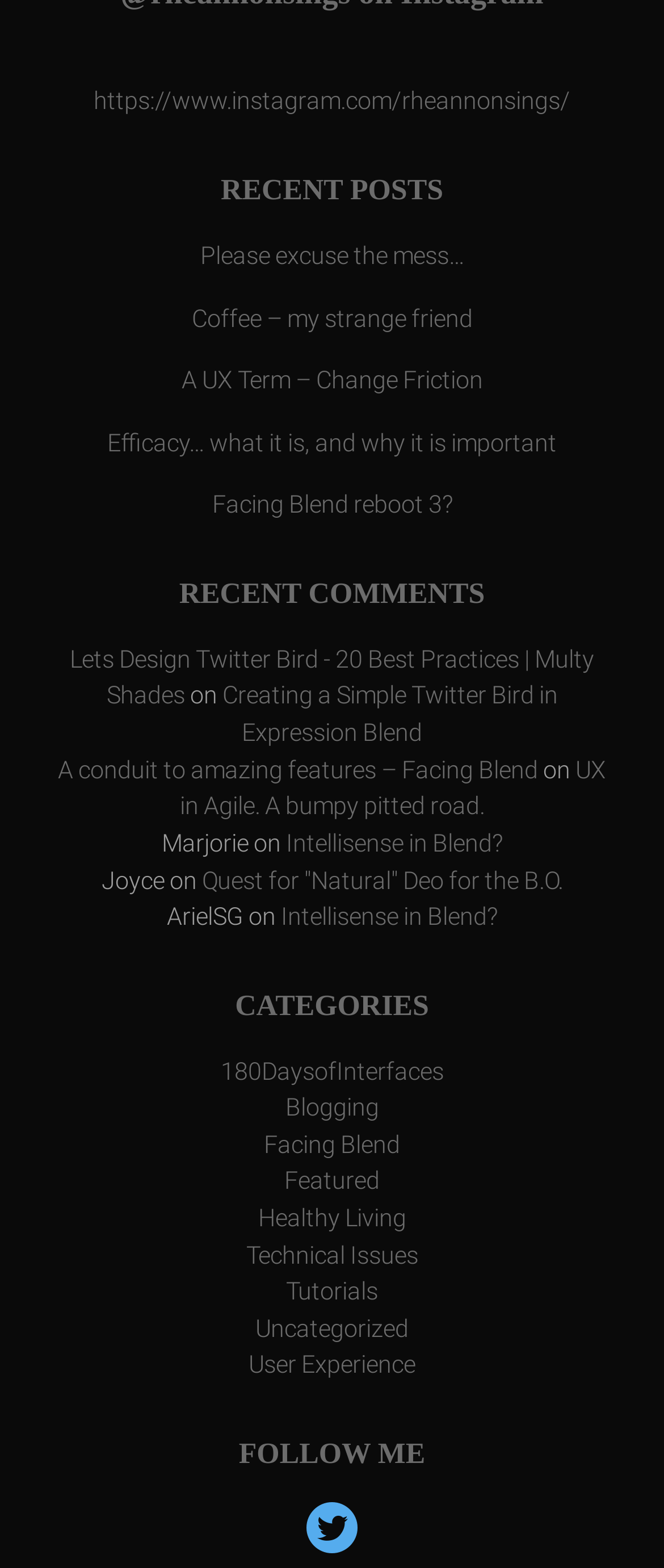What is the author of the latest comment?
Please provide a comprehensive answer based on the information in the image.

I looked at the comments listed under the 'RECENT COMMENTS' heading and found the latest comment, which is 'ArielSG'.